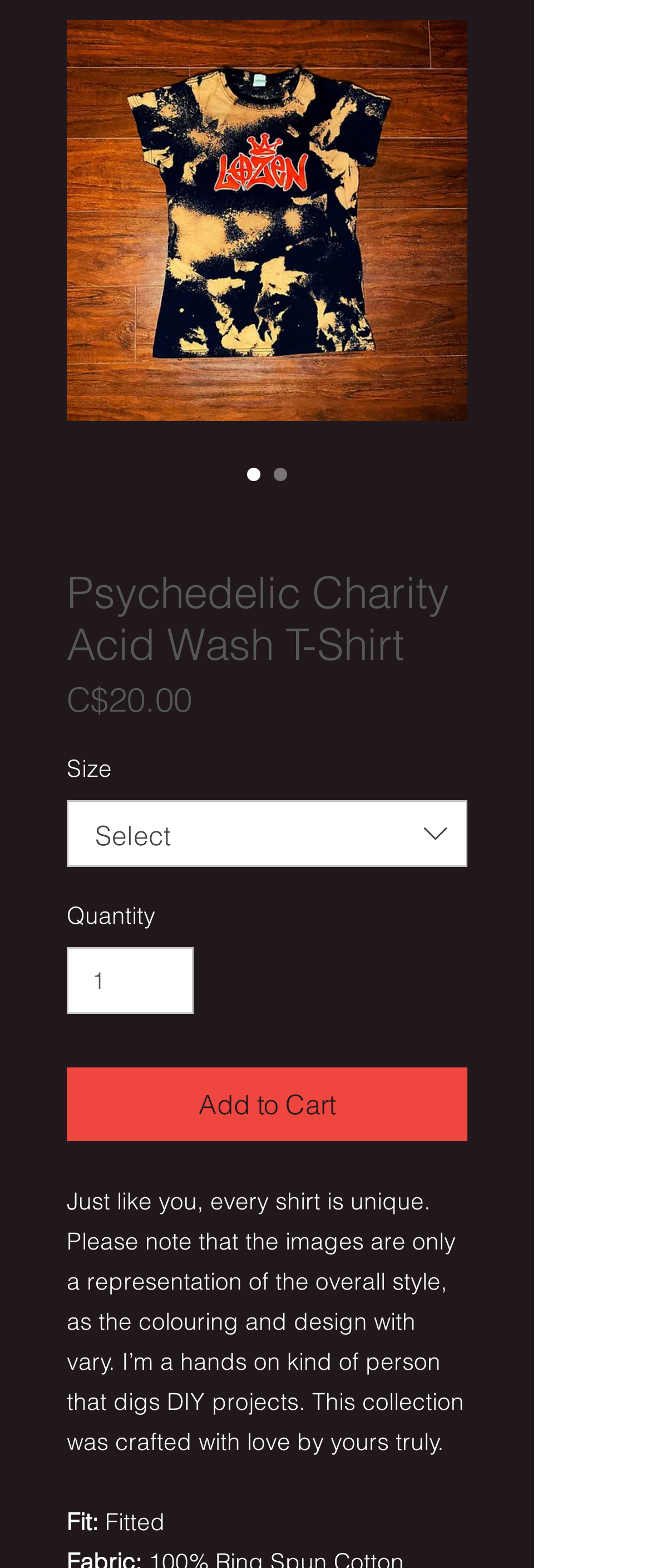Using the given description, provide the bounding box coordinates formatted as (top-left x, top-left y, bottom-right x, bottom-right y), with all values being floating point numbers between 0 and 1. Description: Add to Cart

[0.103, 0.681, 0.718, 0.728]